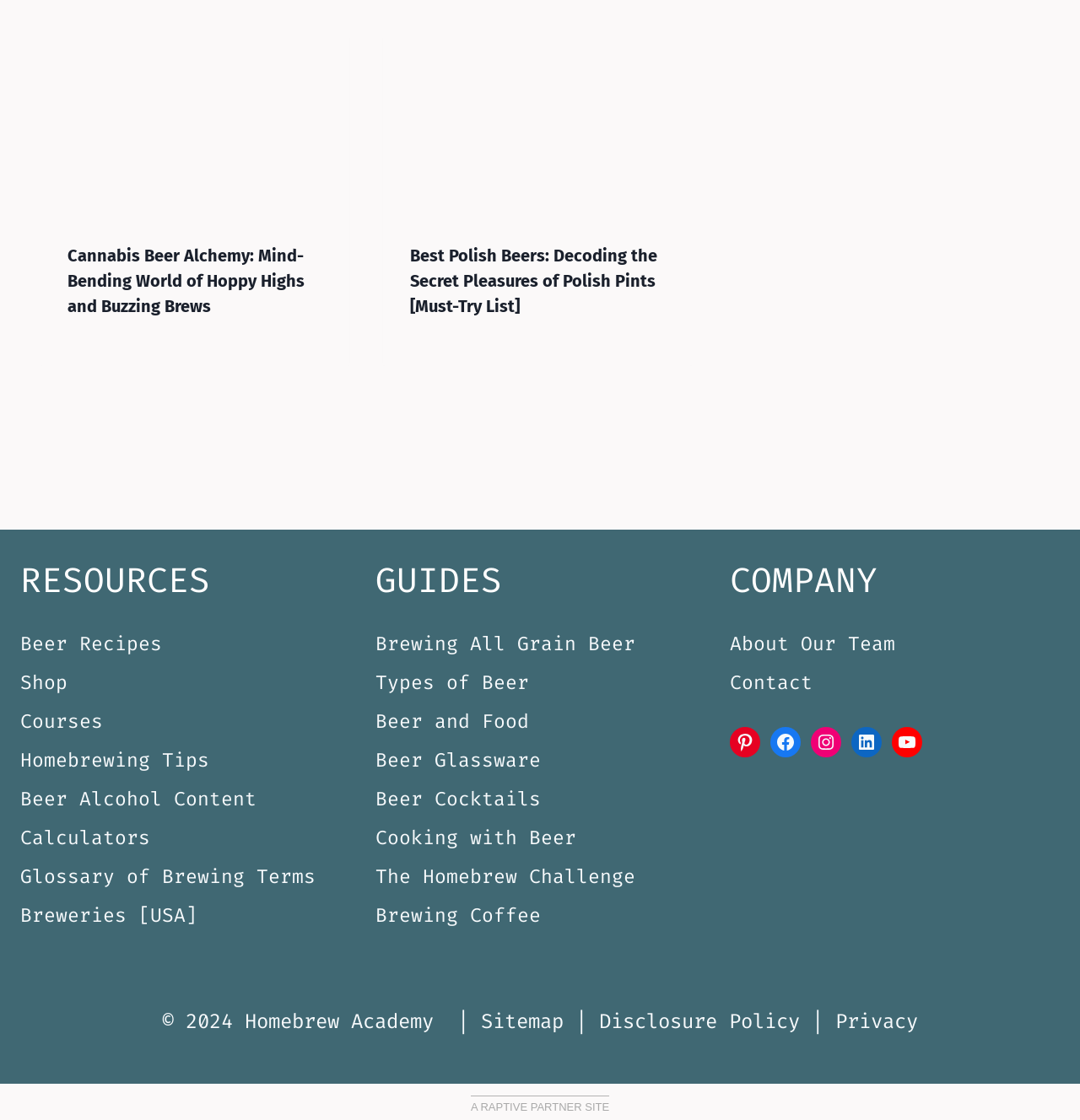Find the bounding box coordinates for the area that must be clicked to perform this action: "View the 'Best Polish Beers' article".

[0.355, 0.009, 0.641, 0.193]